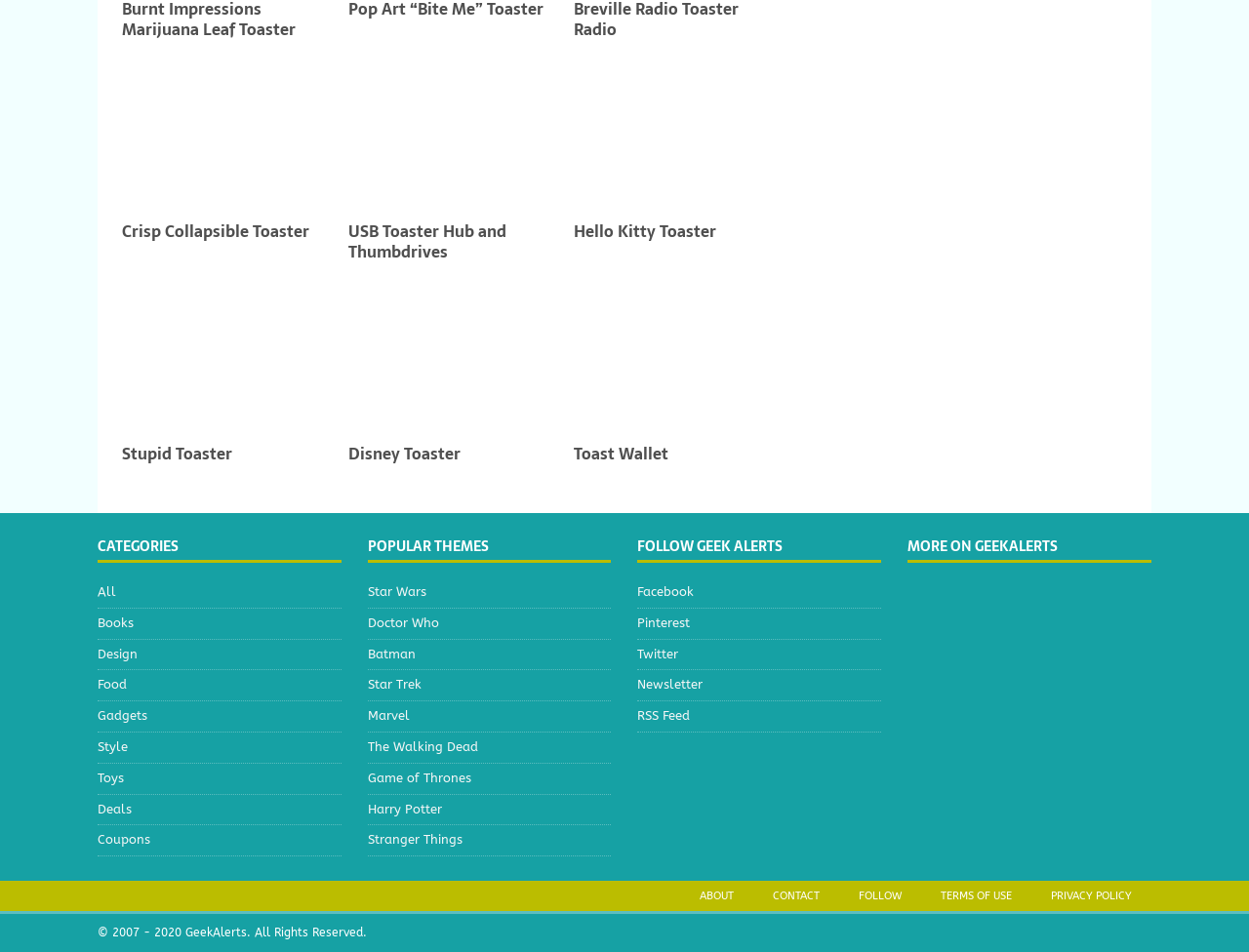What is the purpose of the 'FOLLOW GEEK ALERTS' section?
Respond to the question with a well-detailed and thorough answer.

The 'FOLLOW GEEK ALERTS' section provides links to Geek Alerts' social media profiles, including Facebook, Pinterest, Twitter, and others, allowing users to follow Geek Alerts on these platforms.